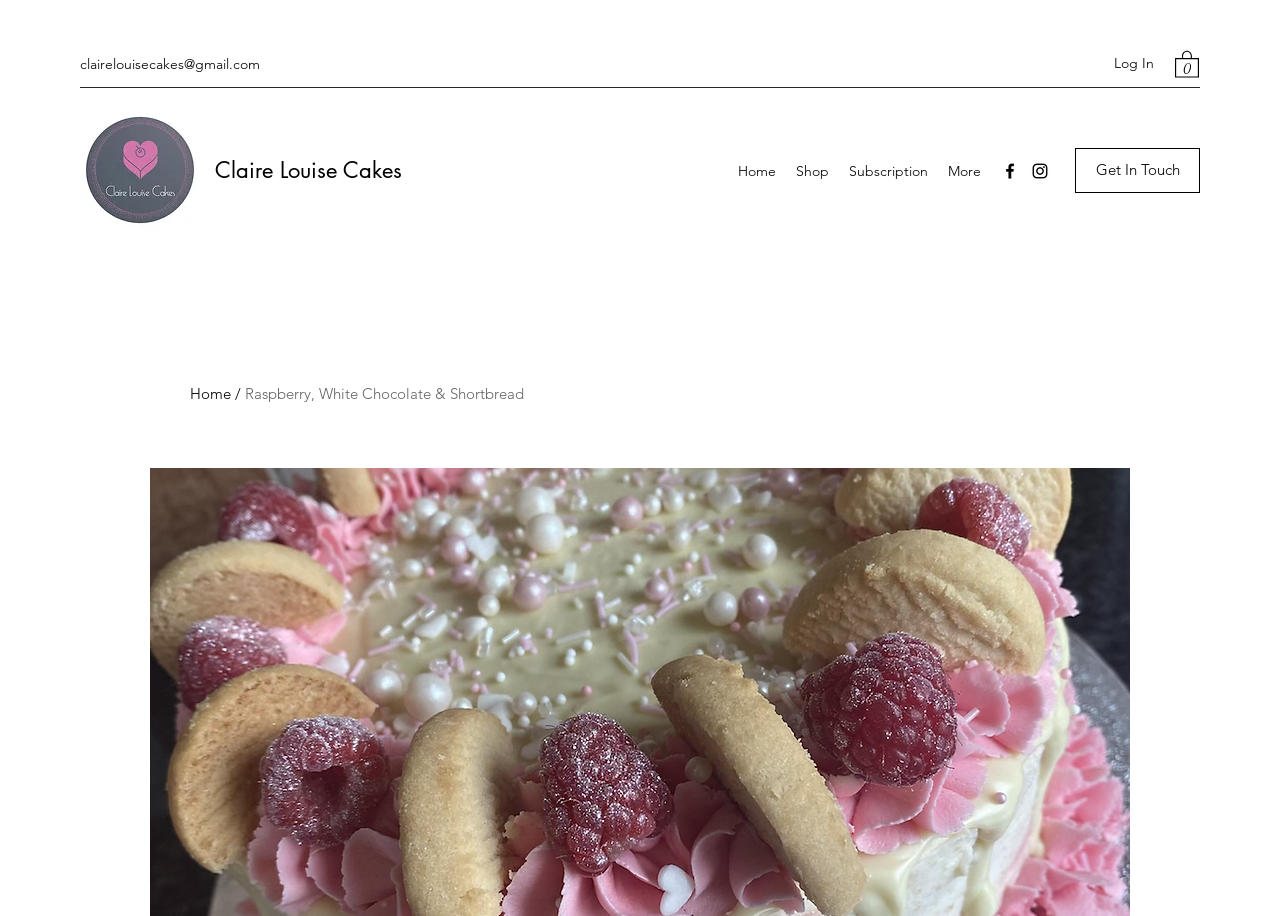Specify the bounding box coordinates of the area to click in order to execute this command: 'View the Cart'. The coordinates should consist of four float numbers ranging from 0 to 1, and should be formatted as [left, top, right, bottom].

[0.918, 0.053, 0.937, 0.085]